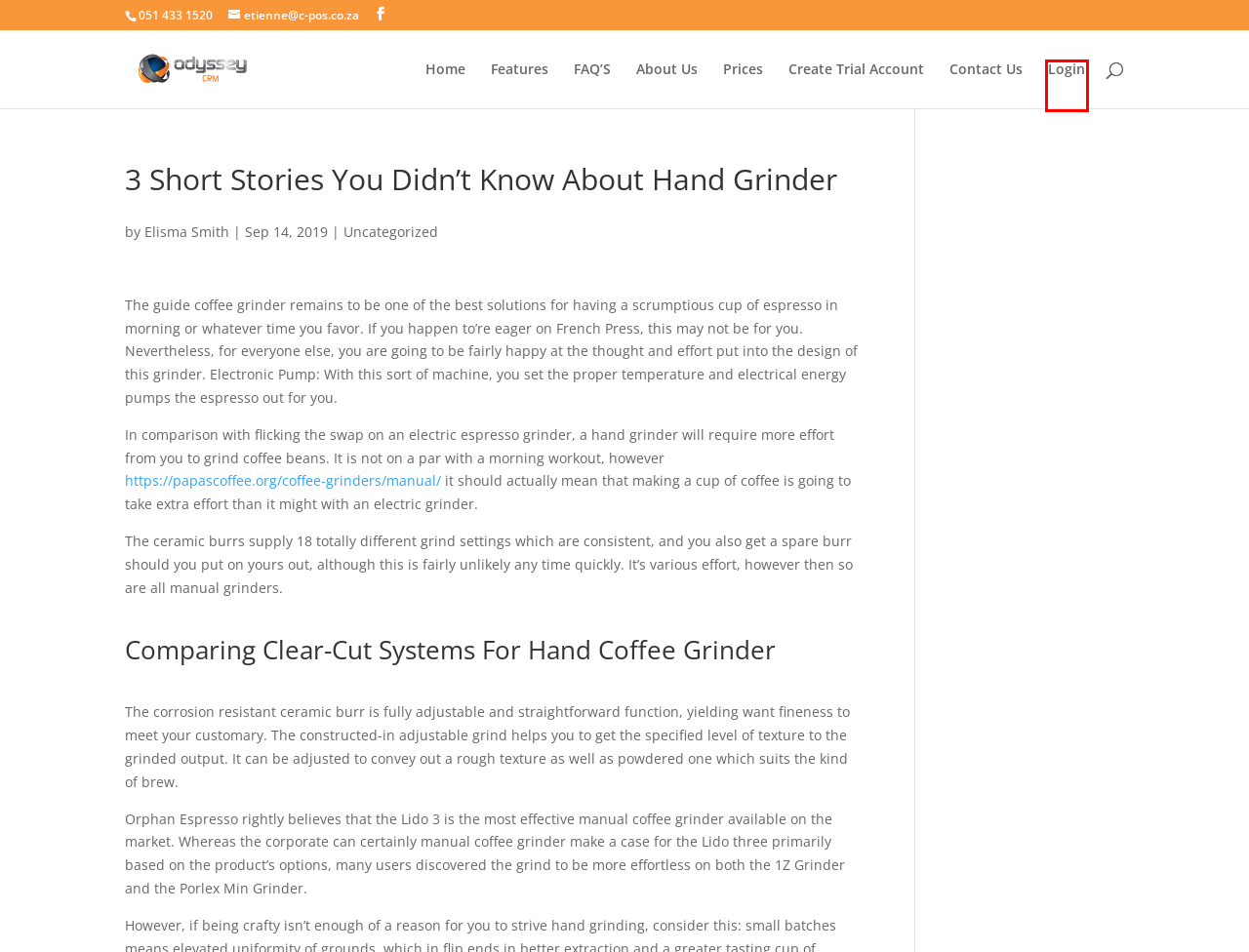You are provided with a screenshot of a webpage that includes a red rectangle bounding box. Please choose the most appropriate webpage description that matches the new webpage after clicking the element within the red bounding box. Here are the candidates:
A. About Us | Odyssey CRM
B. FAQ’S | Odyssey CRM
C. Elisma Smith | Odyssey CRM
D. Odyssey CRM Login
E. Uncategorized | Odyssey CRM
F. Odyssey CRM Trial Request
G. Features | Odyssey CRM
H. Contact Us | Odyssey CRM

D